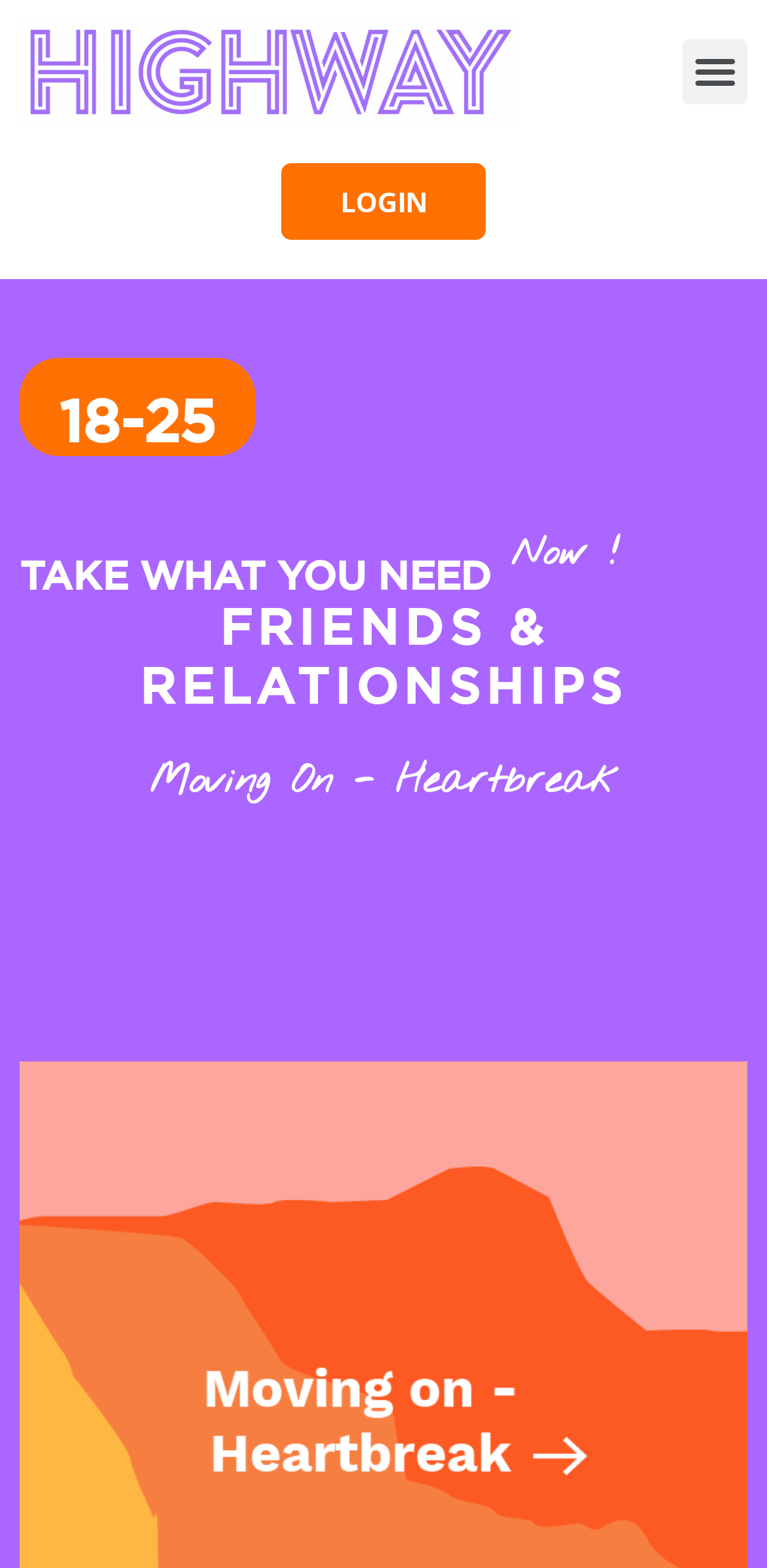From the given element description: "Login", find the bounding box for the UI element. Provide the coordinates as four float numbers between 0 and 1, in the order [left, top, right, bottom].

[0.367, 0.104, 0.633, 0.153]